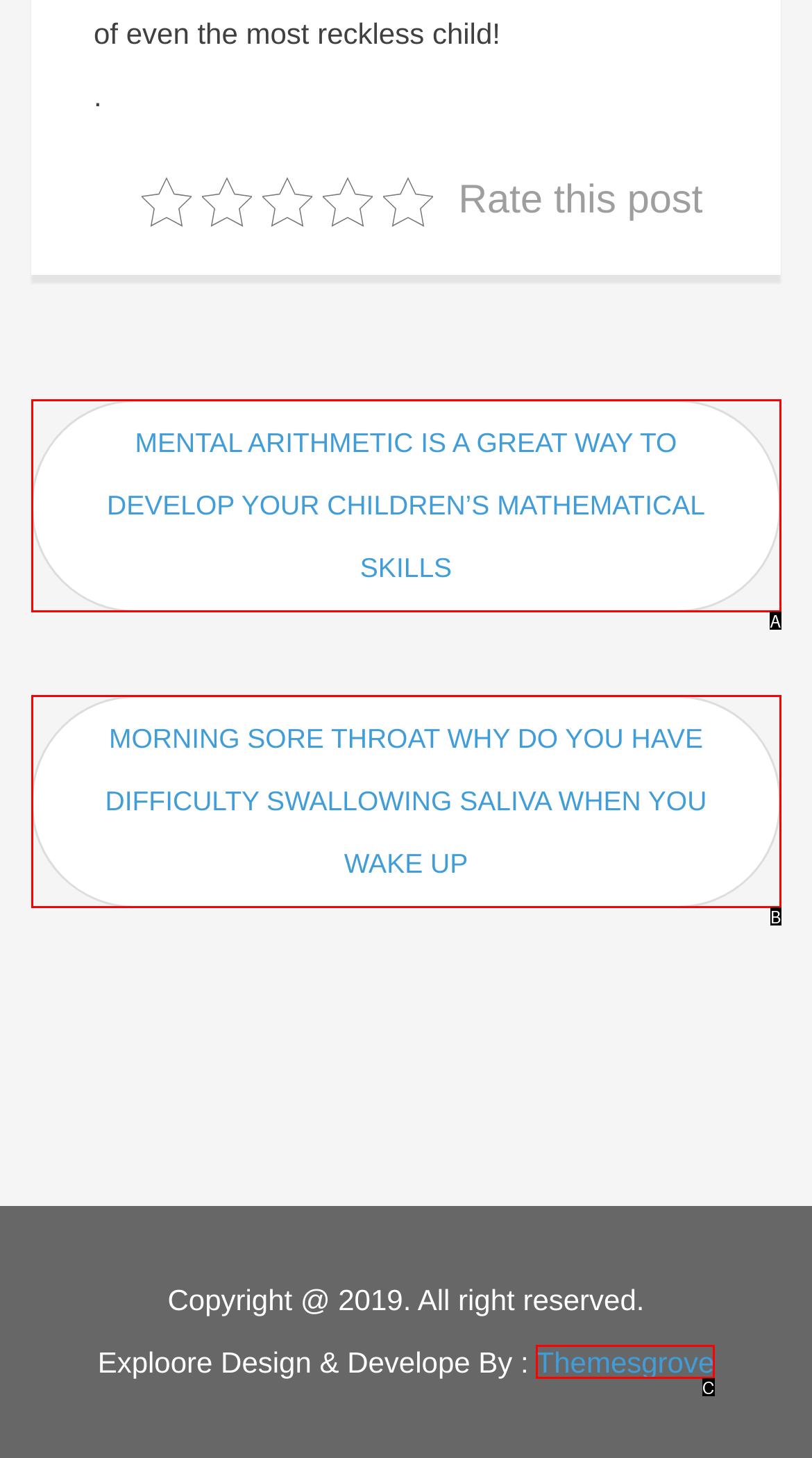Select the HTML element that corresponds to the description: Themesgrove
Reply with the letter of the correct option from the given choices.

C